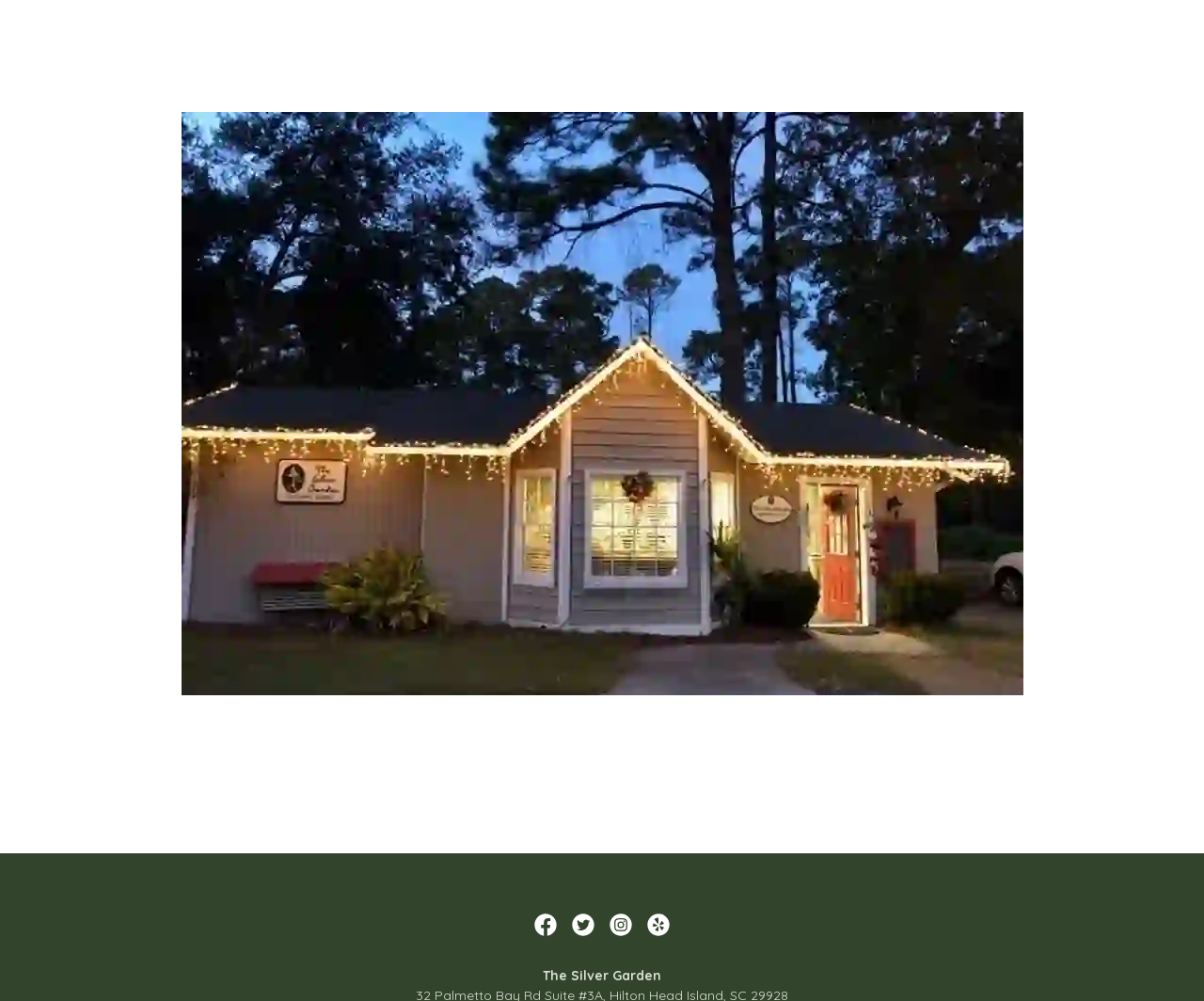Answer the question briefly using a single word or phrase: 
What is the purpose of the icons next to the social media links?

To represent the social media platforms